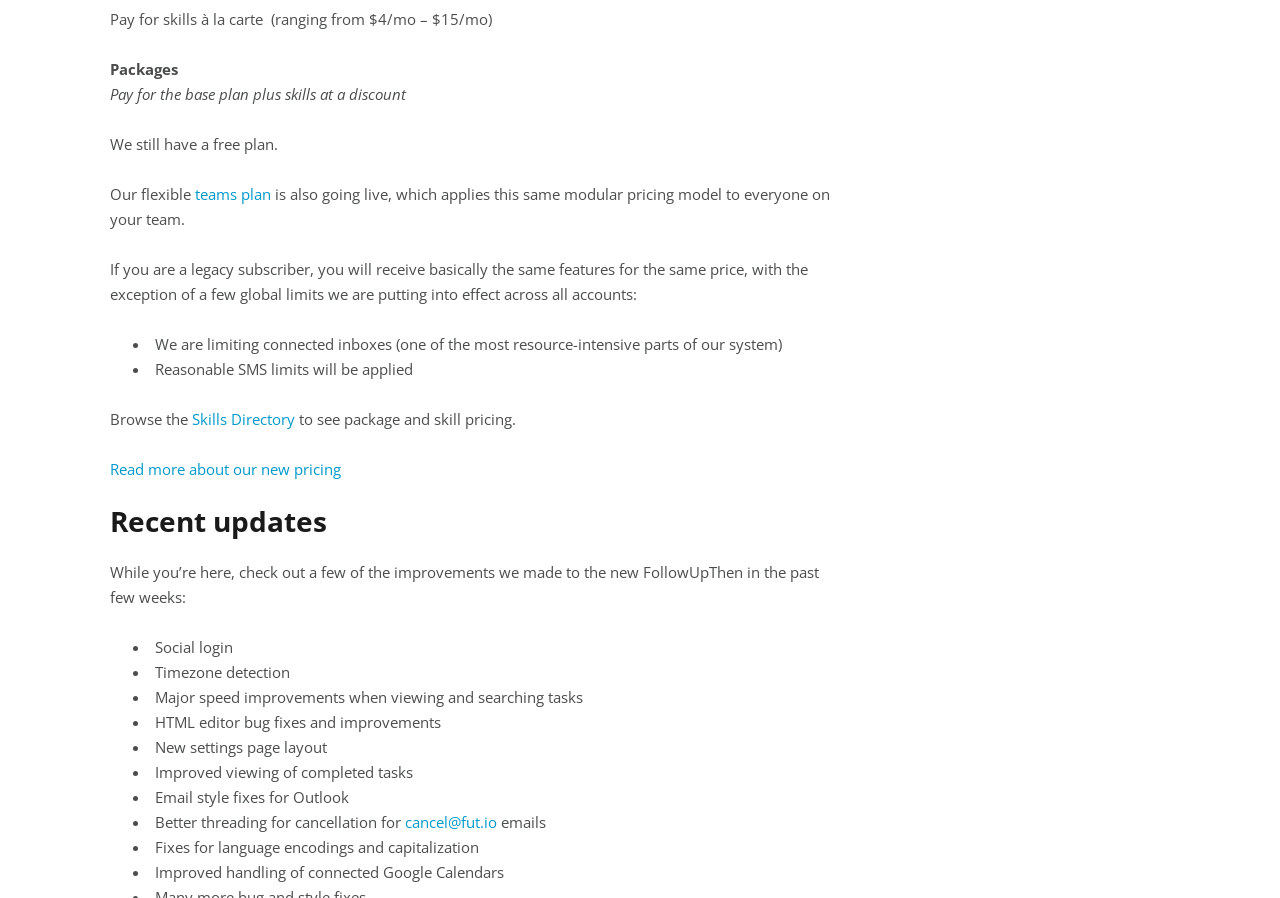Based on the element description cancel@fut.io, identify the bounding box of the UI element in the given webpage screenshot. The coordinates should be in the format (top-left x, top-left y, bottom-right x, bottom-right y) and must be between 0 and 1.

[0.316, 0.905, 0.388, 0.927]